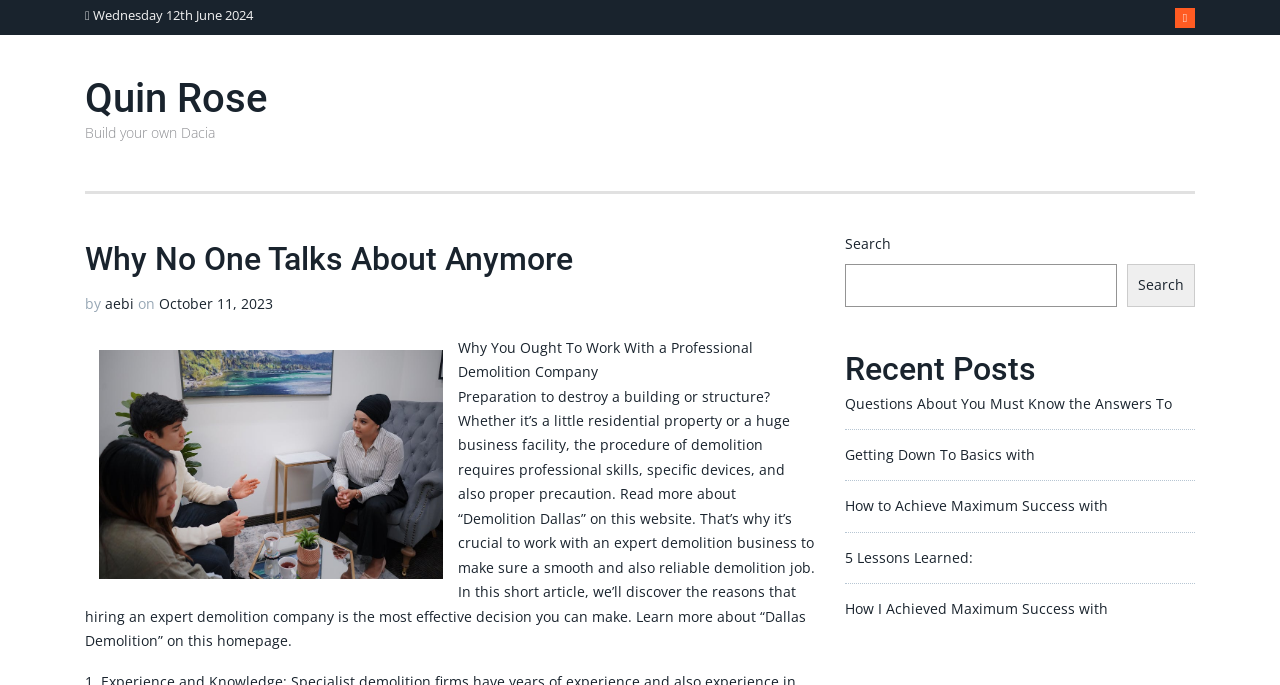Find the bounding box coordinates of the area to click in order to follow the instruction: "Search for something".

[0.66, 0.386, 0.873, 0.448]